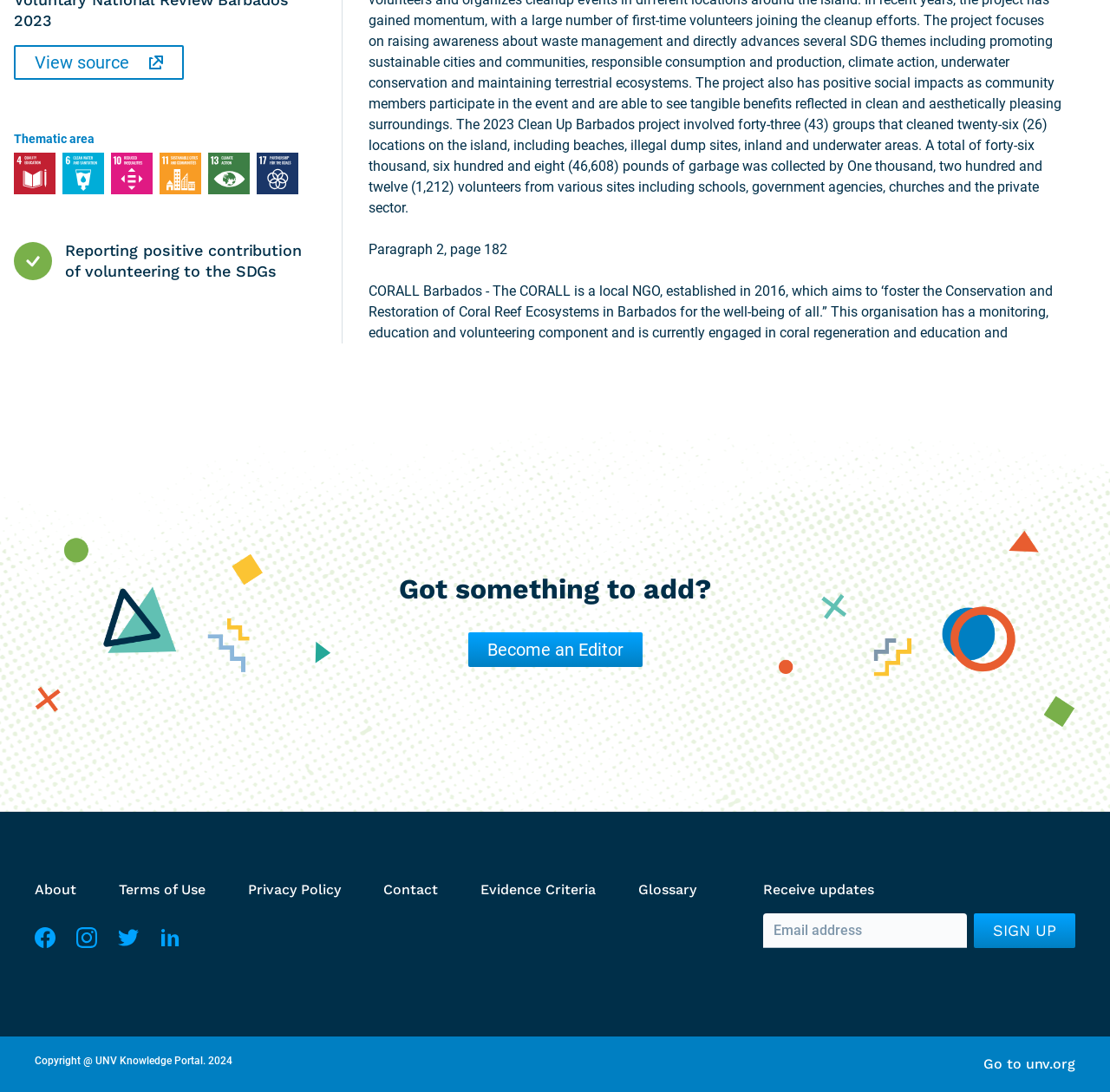Refer to the image and provide an in-depth answer to the question:
What is the name of the local NGO in Barbados?

The answer can be found in the paragraph that starts with 'CORALL Barbados - The CORALL is a local NGO...' which describes the organization's goals and activities.